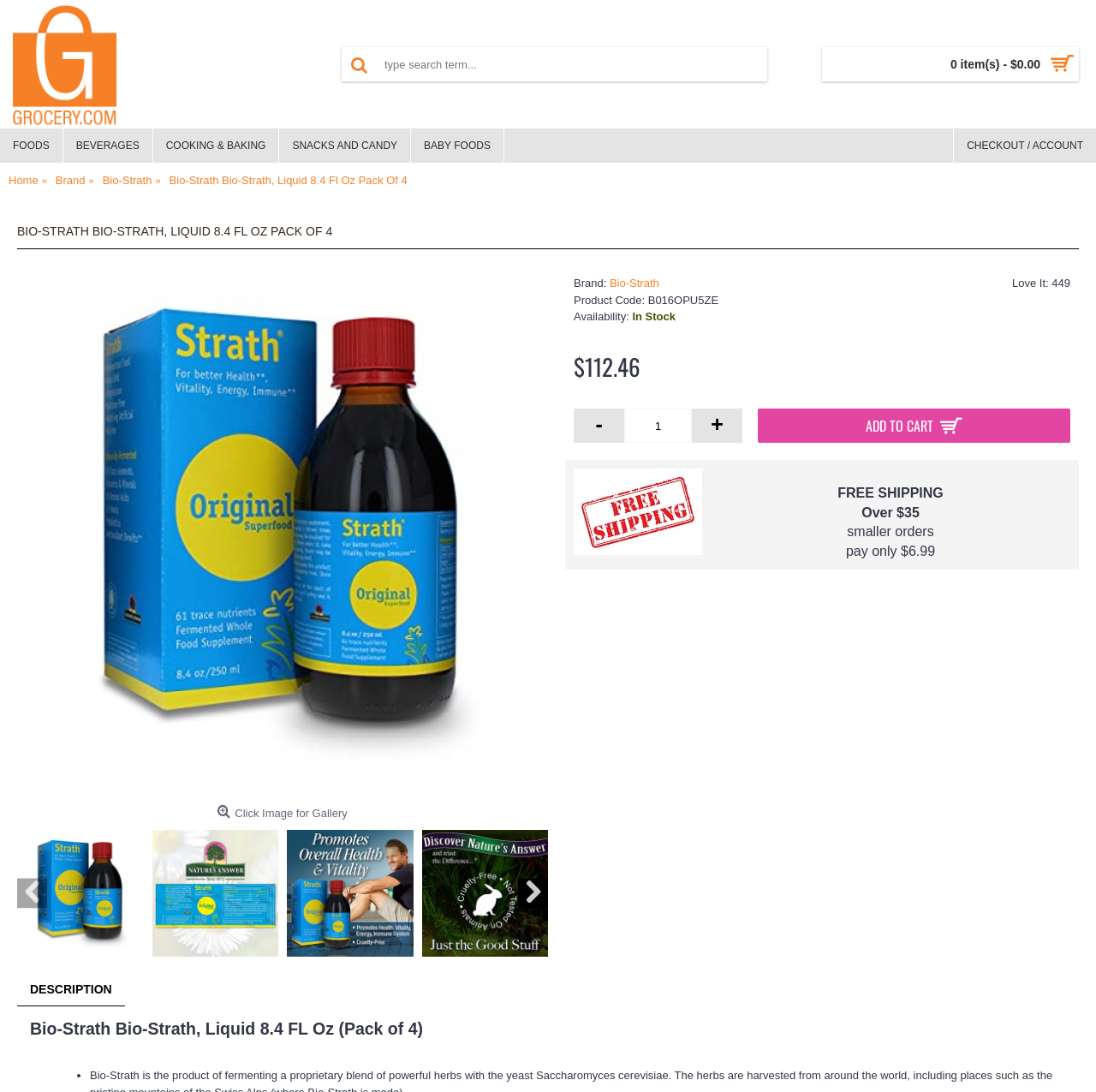Identify the bounding box coordinates for the element that needs to be clicked to fulfill this instruction: "Go to checkout". Provide the coordinates in the format of four float numbers between 0 and 1: [left, top, right, bottom].

[0.75, 0.043, 0.984, 0.075]